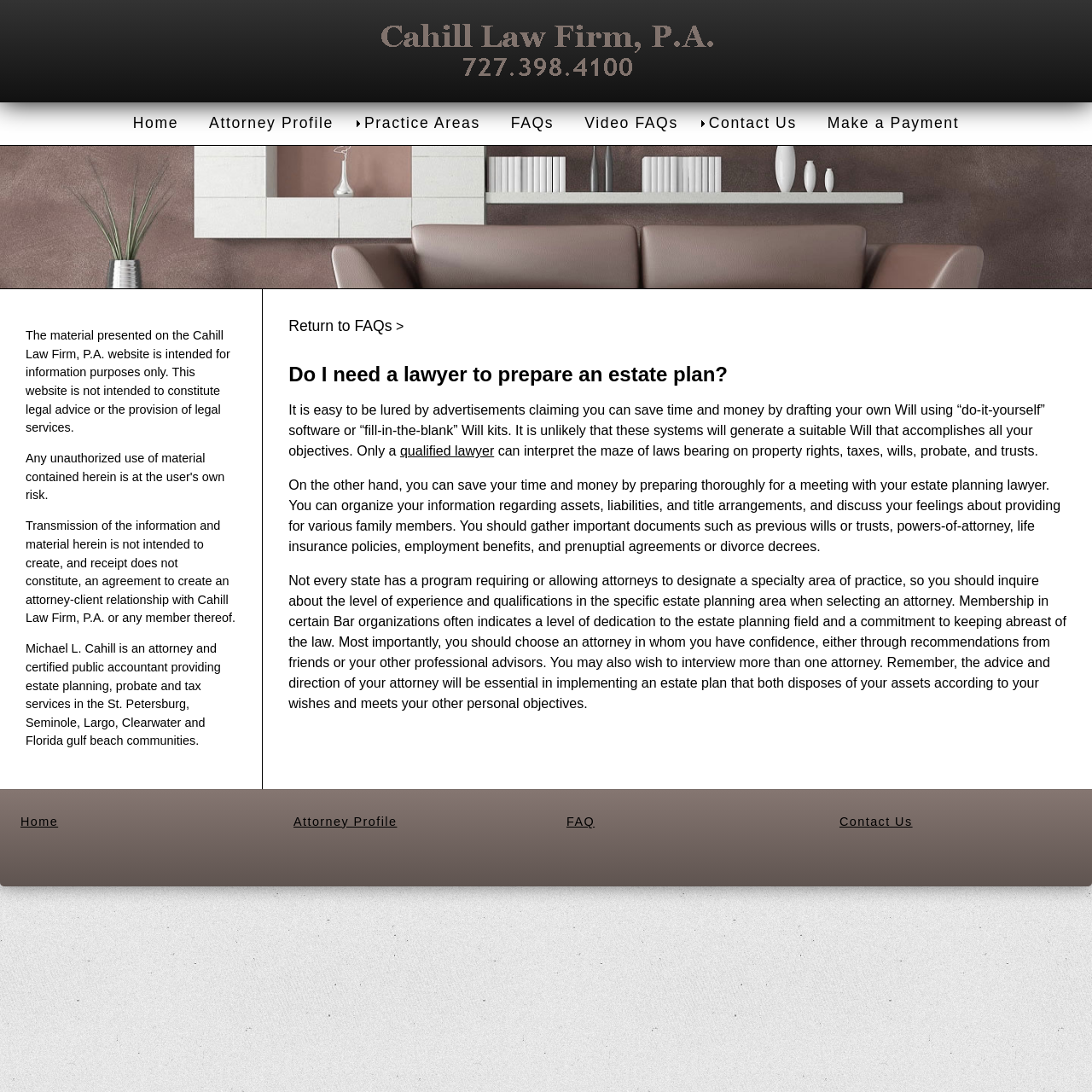Present a detailed account of what is displayed on the webpage.

The webpage appears to be a law firm's website, specifically focused on estate planning. At the top of the page, there is a banner image with the text "new banner lawyer seminole". Below the banner, there is a navigation menu with links to various sections of the website, including "Home", "Attorney Profile", "Practice Areas", "FAQs", "Video FAQs", "Contact Us", and "Make a Payment". These links are positioned horizontally across the top of the page.

The main content of the page is divided into several sections. The first section has a heading that reads "Do I need a lawyer to prepare an estate plan?" and is followed by a block of text that discusses the importance of hiring a qualified lawyer to prepare an estate plan. This section is positioned near the top of the page, below the navigation menu.

The next section of text discusses how to prepare for a meeting with an estate planning lawyer, including gathering important documents and information. This section is positioned below the first section, and spans almost the entire width of the page.

Further down the page, there is a section of text that provides information about the Cahill Law Firm, P.A. and its services. This section is positioned in the left-hand column of the page, and is separated from the main content by a small gap.

At the very bottom of the page, there is a secondary navigation menu with links to "Home", "Attorney Profile", "FAQ", and "Contact Us". This menu is positioned horizontally across the bottom of the page.

Throughout the page, there are several blocks of text that provide information about estate planning, the importance of hiring a qualified lawyer, and the services offered by the Cahill Law Firm, P.A. The text is organized into clear sections, making it easy to read and understand.